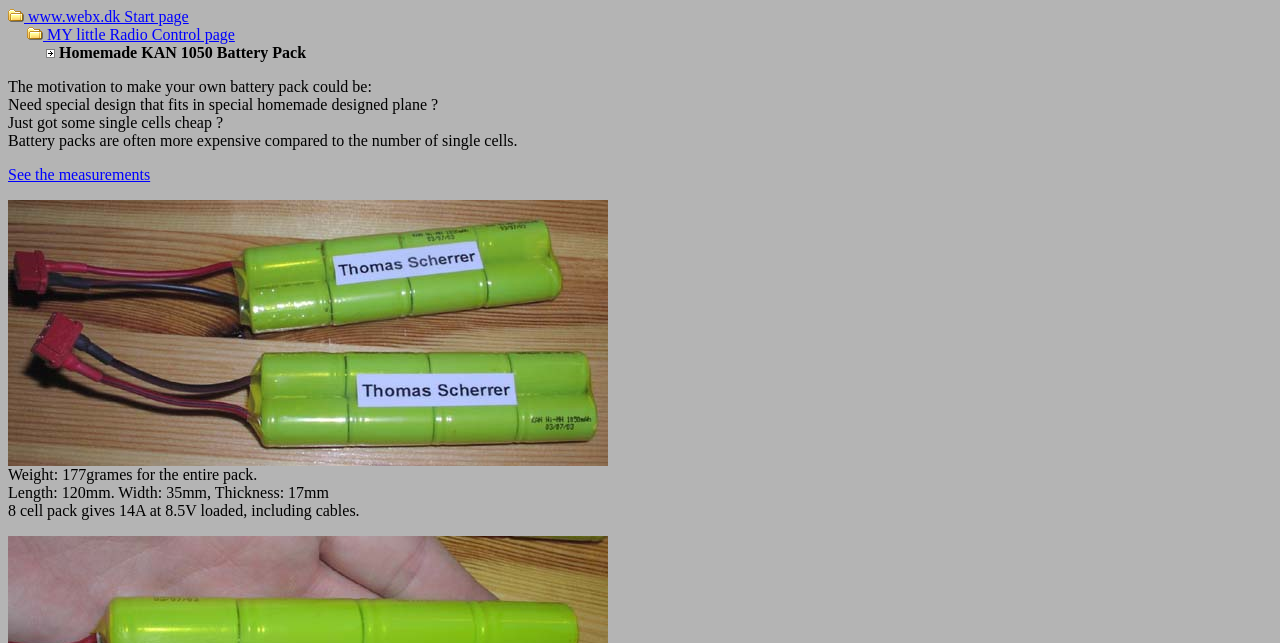Use a single word or phrase to answer the question: What is the length of the battery pack?

120mm